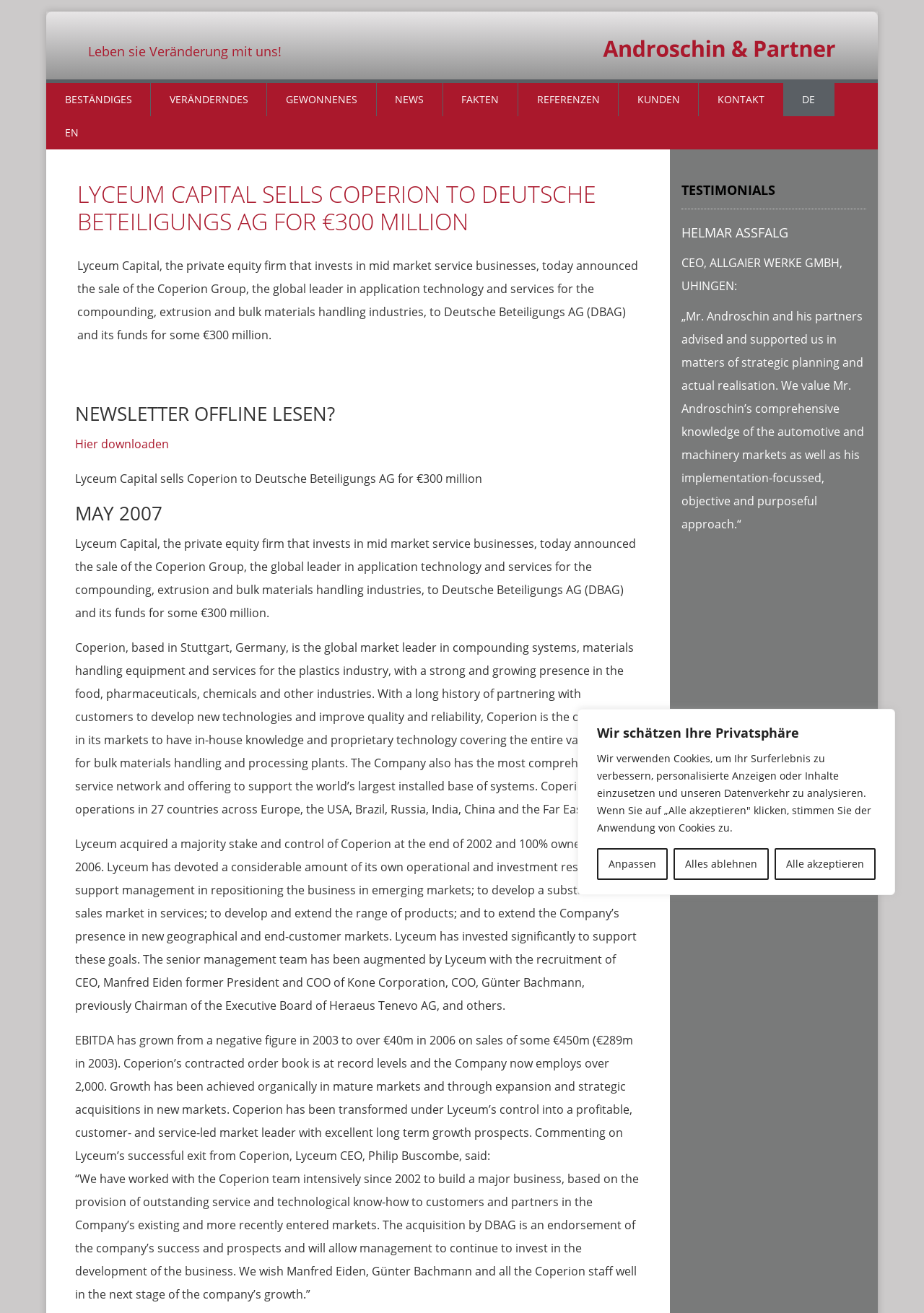Describe all the visual and textual components of the webpage comprehensively.

The webpage is about Lyceum Capital, a private equity firm, and its sale of Coperion Group to Deutsche Beteiligungs AG for €300 million. At the top of the page, there is a cookie consent banner with three buttons: "Anpassen", "Alles ablehnen", and "Alle akzeptieren". Below the banner, there is a heading "Leben sie Veränderung mit uns!" and a logo image.

The main content of the page is divided into several sections. The first section has a heading "LYCEUM CAPITAL SELLS COPERION TO DEUTSCHE BETEILIGUNGS AG FOR €300 MILLION" and a paragraph describing the sale. Below this, there are several links to different sections of the website, including "BESTÄNDIGES", "VERÄNDERNDES", "GEWONNENES", "NEWS", "FAKTEN", "REFERENZEN", "KUNDEN", "KONTAKT", and language options "DE" and "EN".

The next section has a heading "NEWSLETTER OFFLINE LESEN?" and a link to download a newsletter. Below this, there are several paragraphs describing the sale of Coperion Group, including its history, operations, and growth under Lyceum Capital's ownership.

The page also features a section with a heading "TESTIMONIALS" and a testimonial from Helmar Assfalg, CEO of Allgaier Werke GmbH, Uihingen, praising the work of Mr. Androschin and his partners.

Overall, the webpage is focused on providing information about Lyceum Capital's sale of Coperion Group and its business activities, with a clean and organized layout.